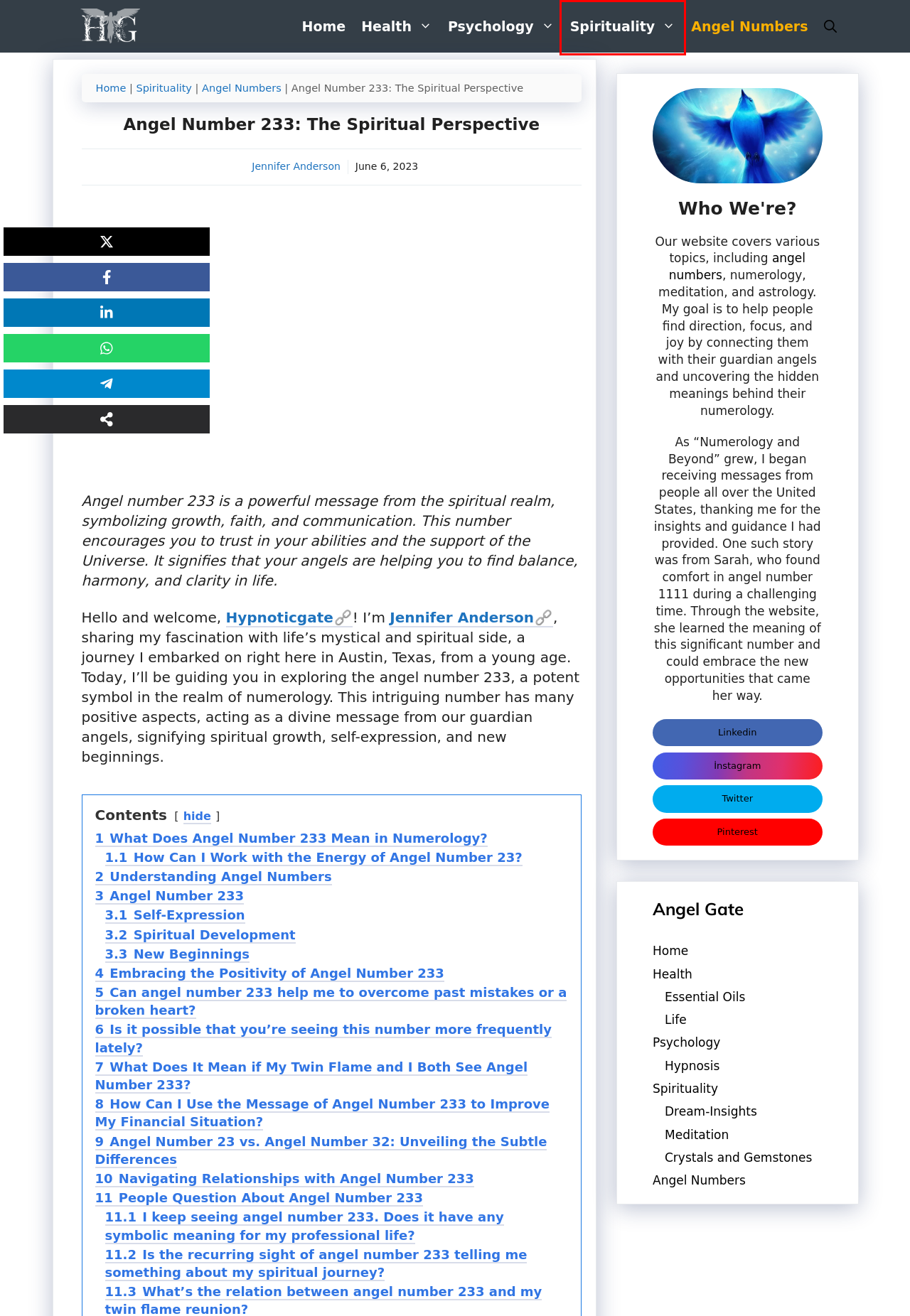You have been given a screenshot of a webpage, where a red bounding box surrounds a UI element. Identify the best matching webpage description for the page that loads after the element in the bounding box is clicked. Options include:
A. Cookie Policy | Hypnotic Gate
B. Jennifer Anderson | Hypnoticgate.com
C. Hypnoticgate: Real Guidance for Spiritual Seekers
D. Angel Number 1050: Meaning & Symbolism | Hypnoticgate.com
E. Angel Numbers | Hypnoticgate.com
F. Spirituality | Hypnoticgate.com
G. Health | Hypnoticgate.com
H. Psychology | Hypnoticgate.com

F